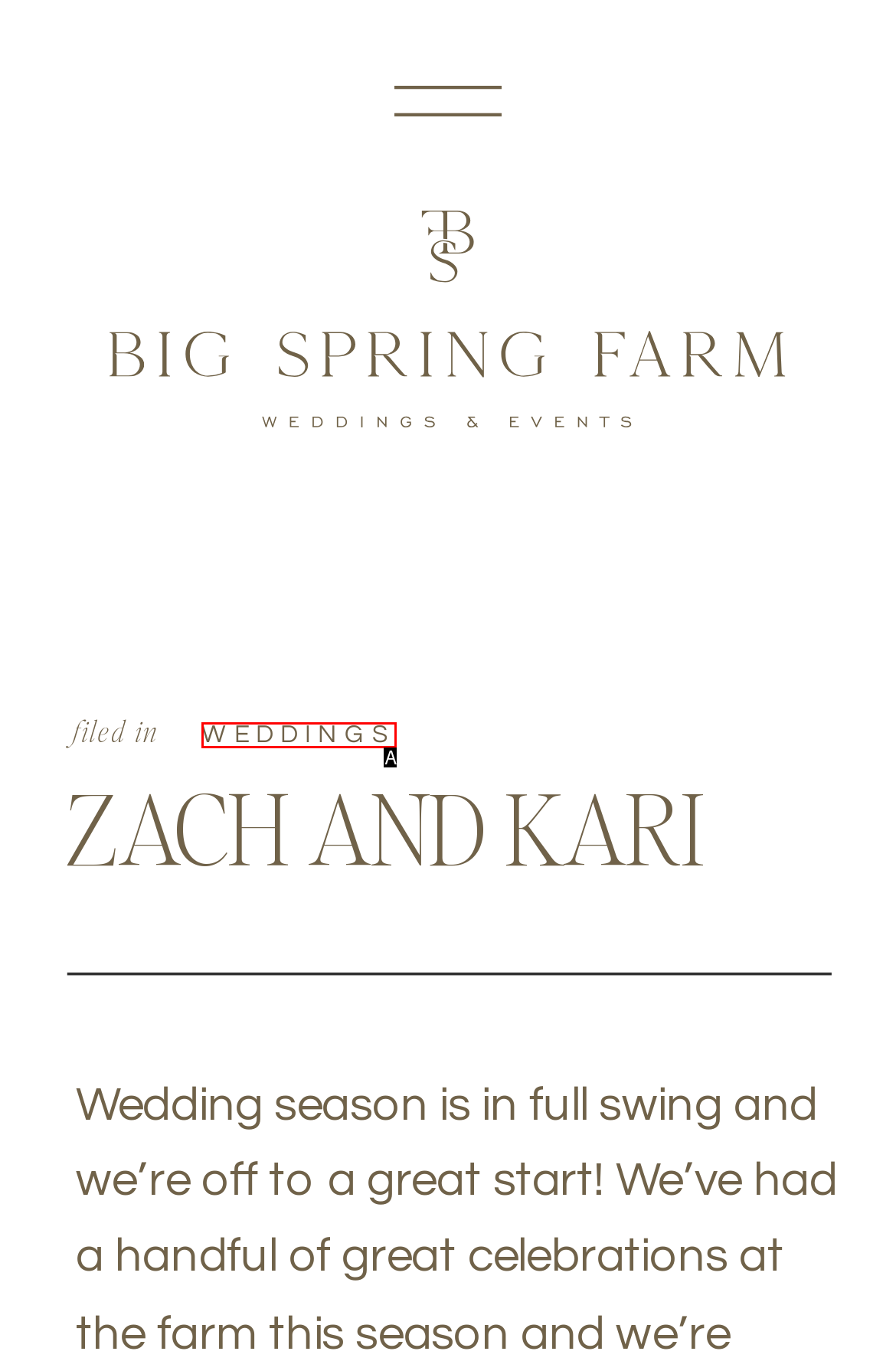Determine the HTML element that best matches this description: Weddings from the given choices. Respond with the corresponding letter.

A